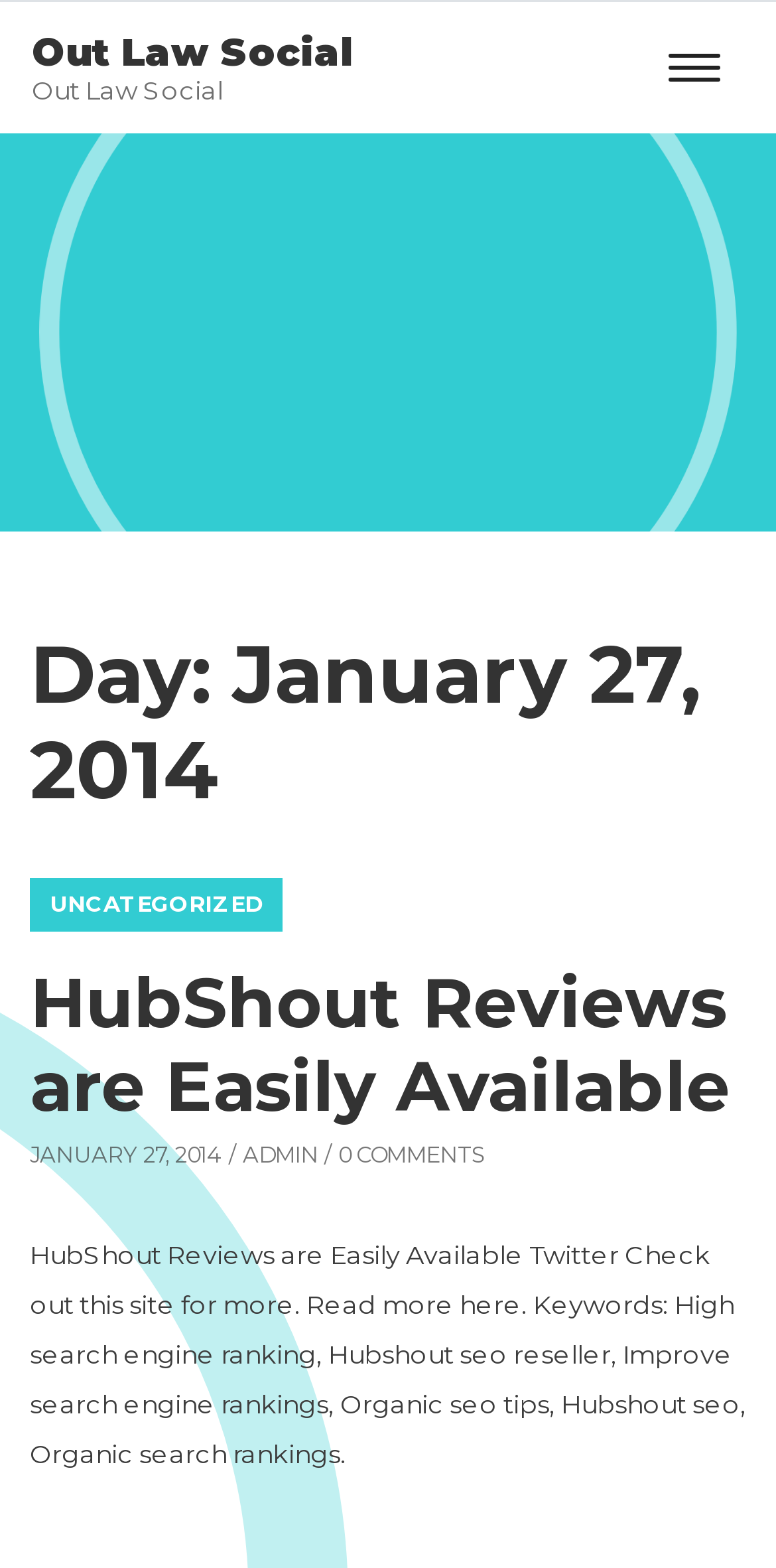Identify and provide the bounding box coordinates of the UI element described: "parent_node: Out Law Social". The coordinates should be formatted as [left, top, right, bottom], with each number being a float between 0 and 1.

[0.831, 0.011, 0.959, 0.075]